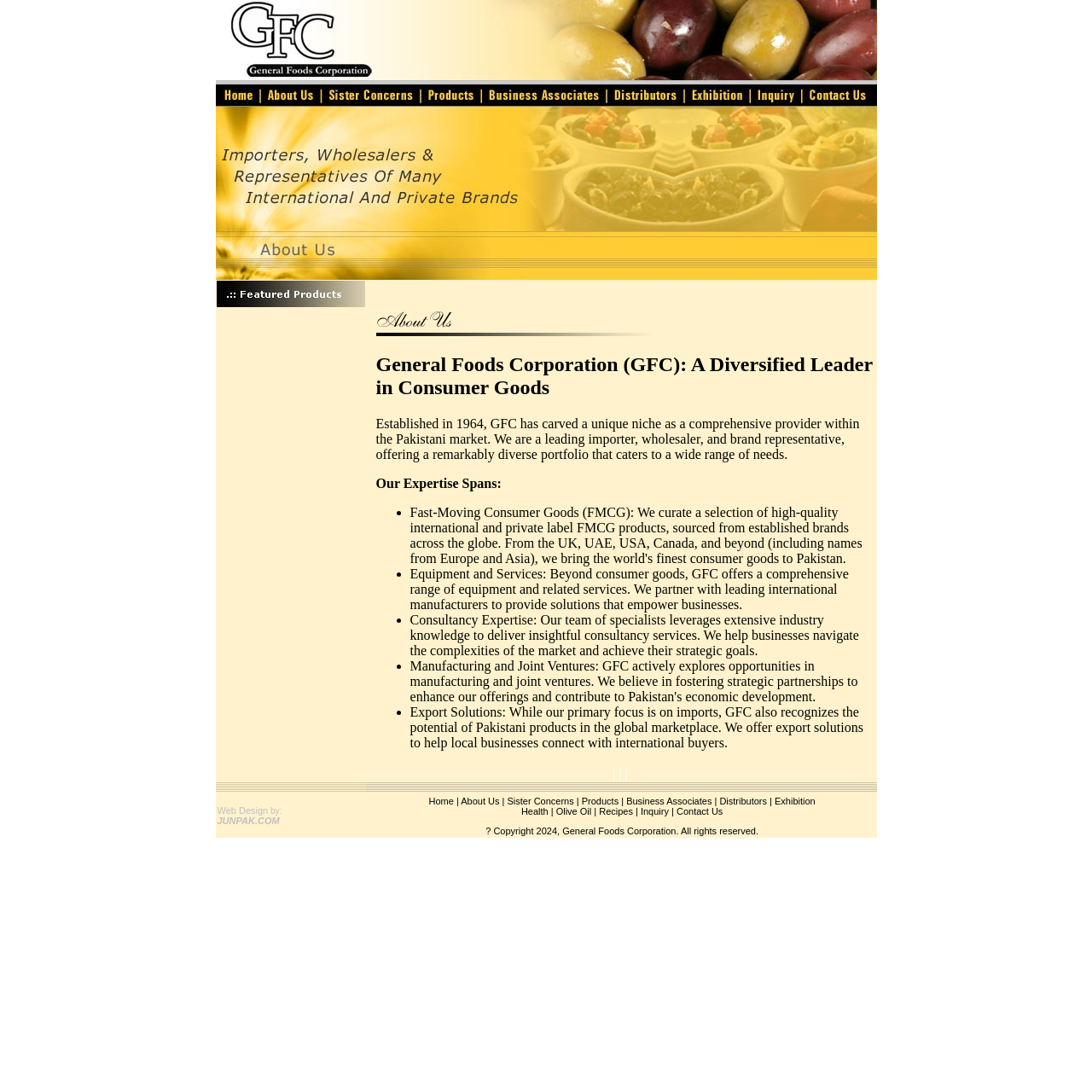Answer the question below using just one word or a short phrase: 
How many images are there in the section describing GFC's expertise?

8